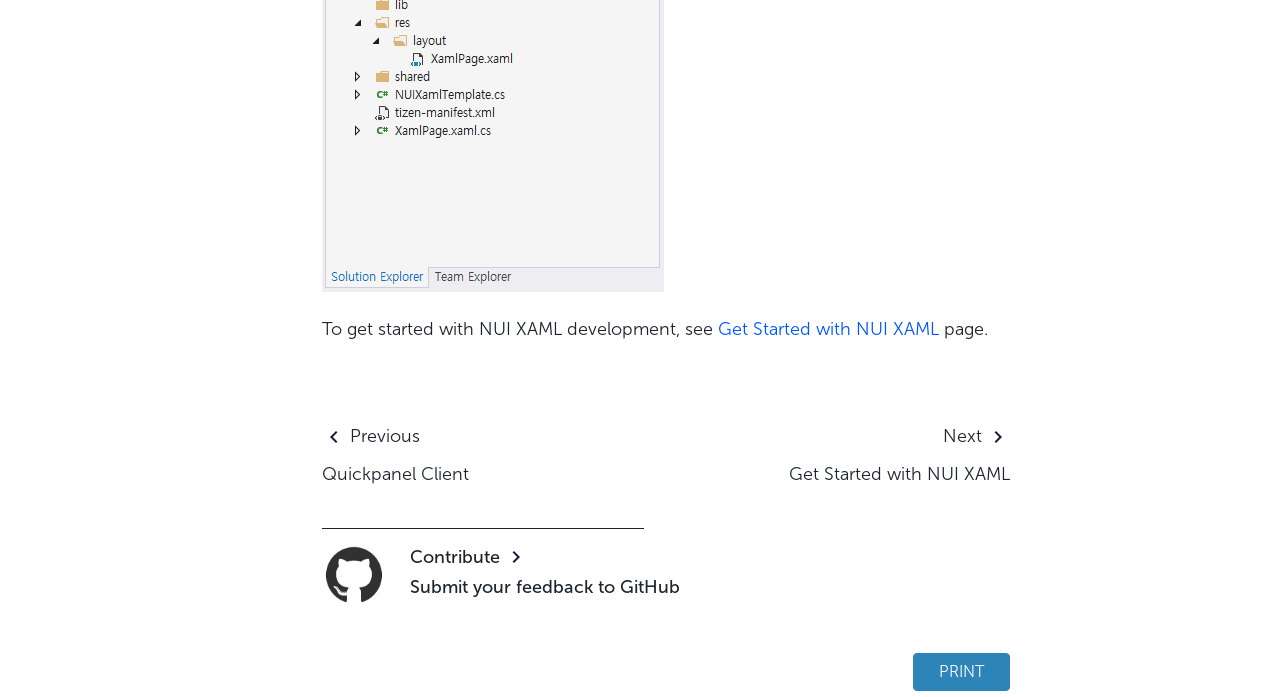Please identify the bounding box coordinates of the clickable element to fulfill the following instruction: "Go to the 'Get Started with NUI XAML' page". The coordinates should be four float numbers between 0 and 1, i.e., [left, top, right, bottom].

[0.0, 0.311, 0.219, 0.381]